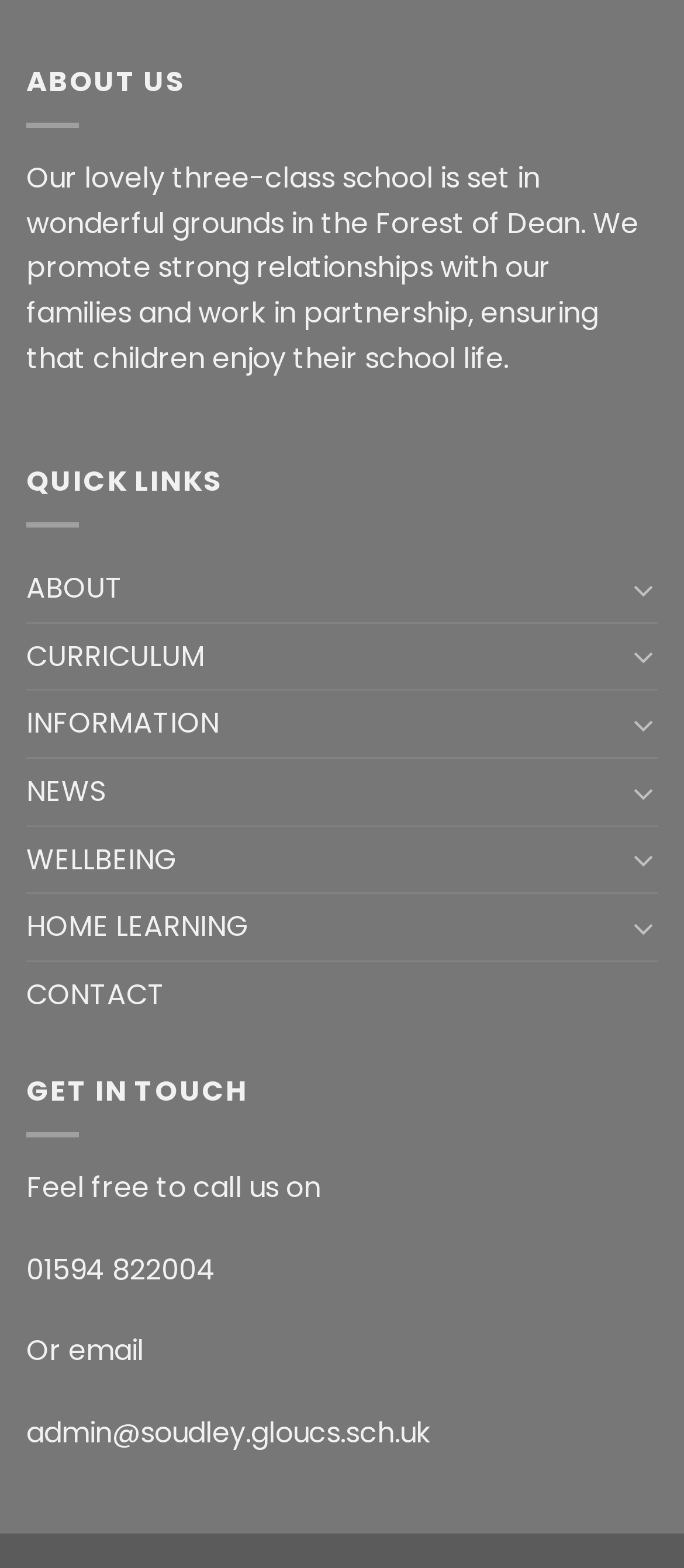Consider the image and give a detailed and elaborate answer to the question: 
What is the email address to contact the school?

The email address can be found in the 'GET IN TOUCH' section, where it says 'Or email' followed by the email address.